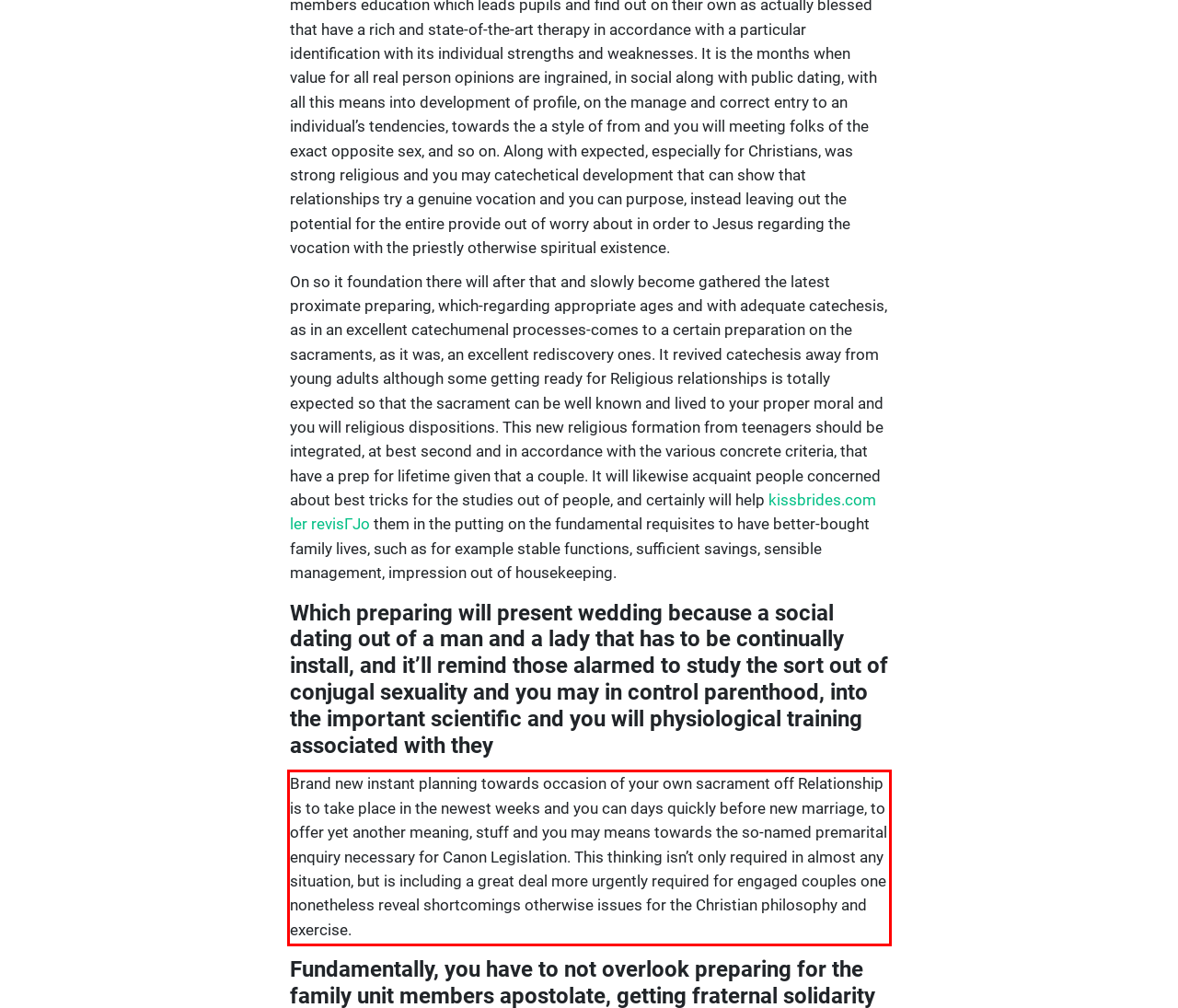Identify the text inside the red bounding box in the provided webpage screenshot and transcribe it.

Brand new instant planning towards occasion of your own sacrament off Relationship is to take place in the newest weeks and you can days quickly before new marriage, to offer yet another meaning, stuff and you may means towards the so-named premarital enquiry necessary for Canon Legislation. This thinking isn’t only required in almost any situation, but is including a great deal more urgently required for engaged couples one nonetheless reveal shortcomings otherwise issues for the Christian philosophy and exercise.